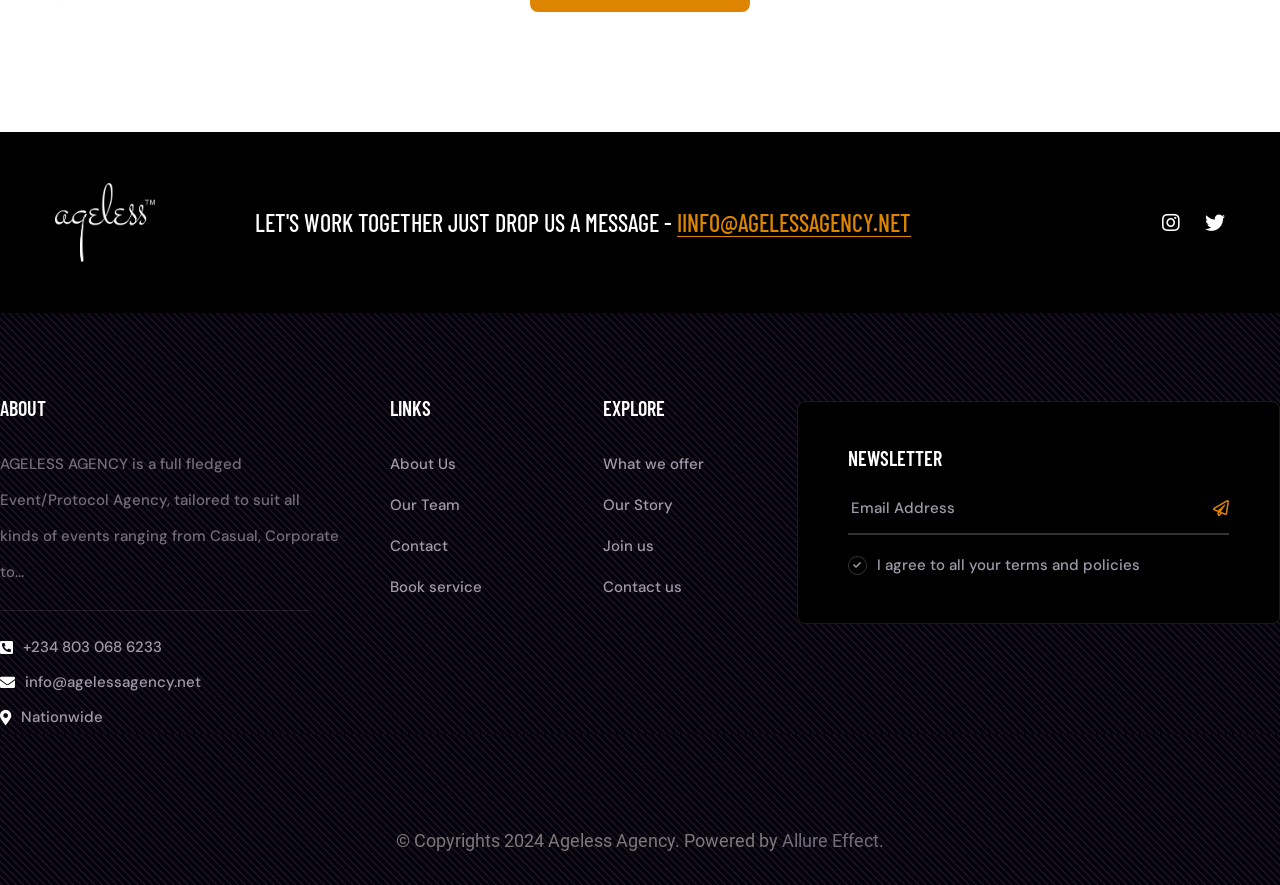Please specify the bounding box coordinates of the clickable region to carry out the following instruction: "Visit the About Us page". The coordinates should be four float numbers between 0 and 1, in the format [left, top, right, bottom].

[0.305, 0.506, 0.356, 0.544]